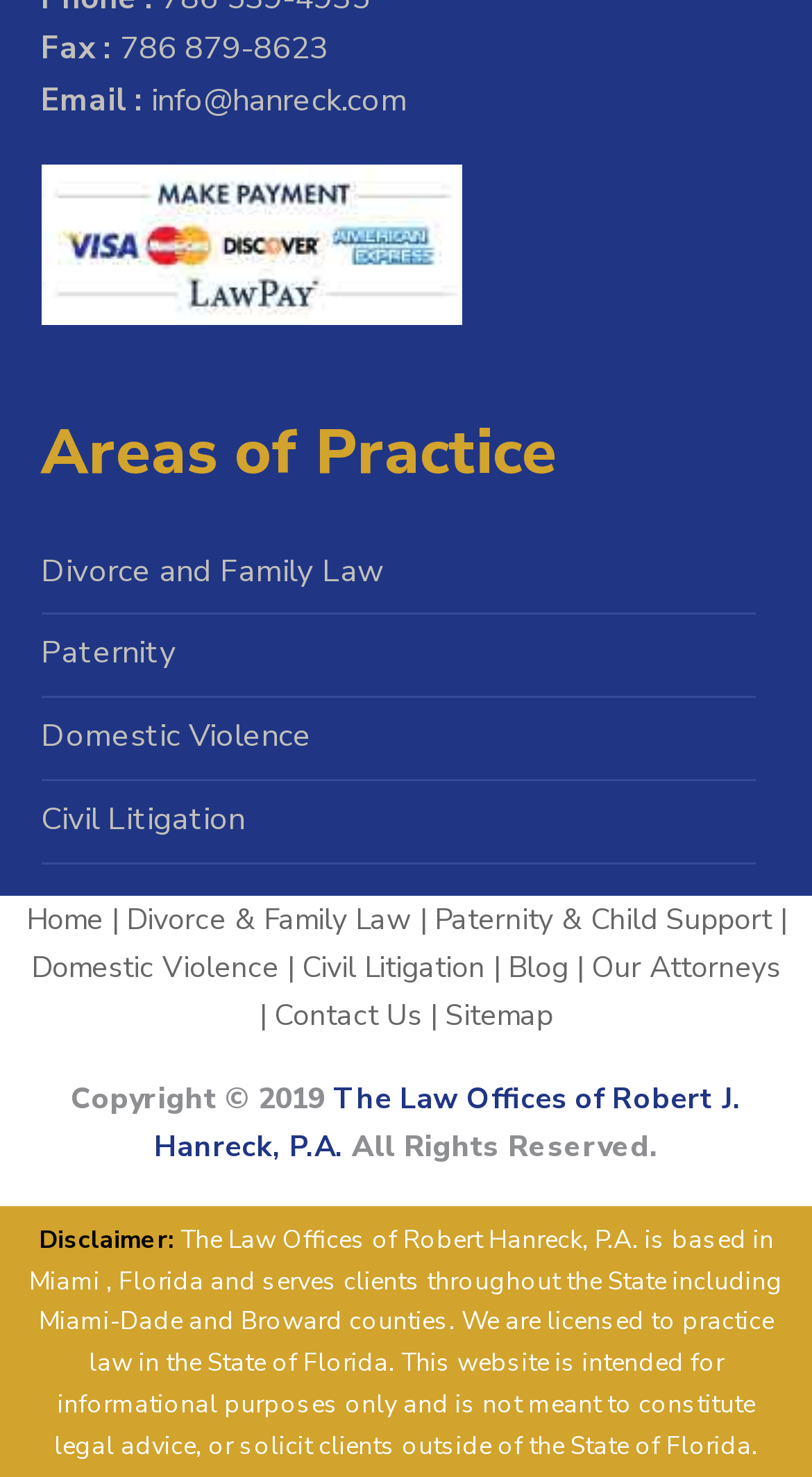Based on the image, please respond to the question with as much detail as possible:
What areas of practice does the law office specialize in?

I found the areas of practice by looking at the links under the heading 'Areas of Practice', which include 'Divorce and Family Law', 'Paternity', 'Domestic Violence', and 'Civil Litigation'.